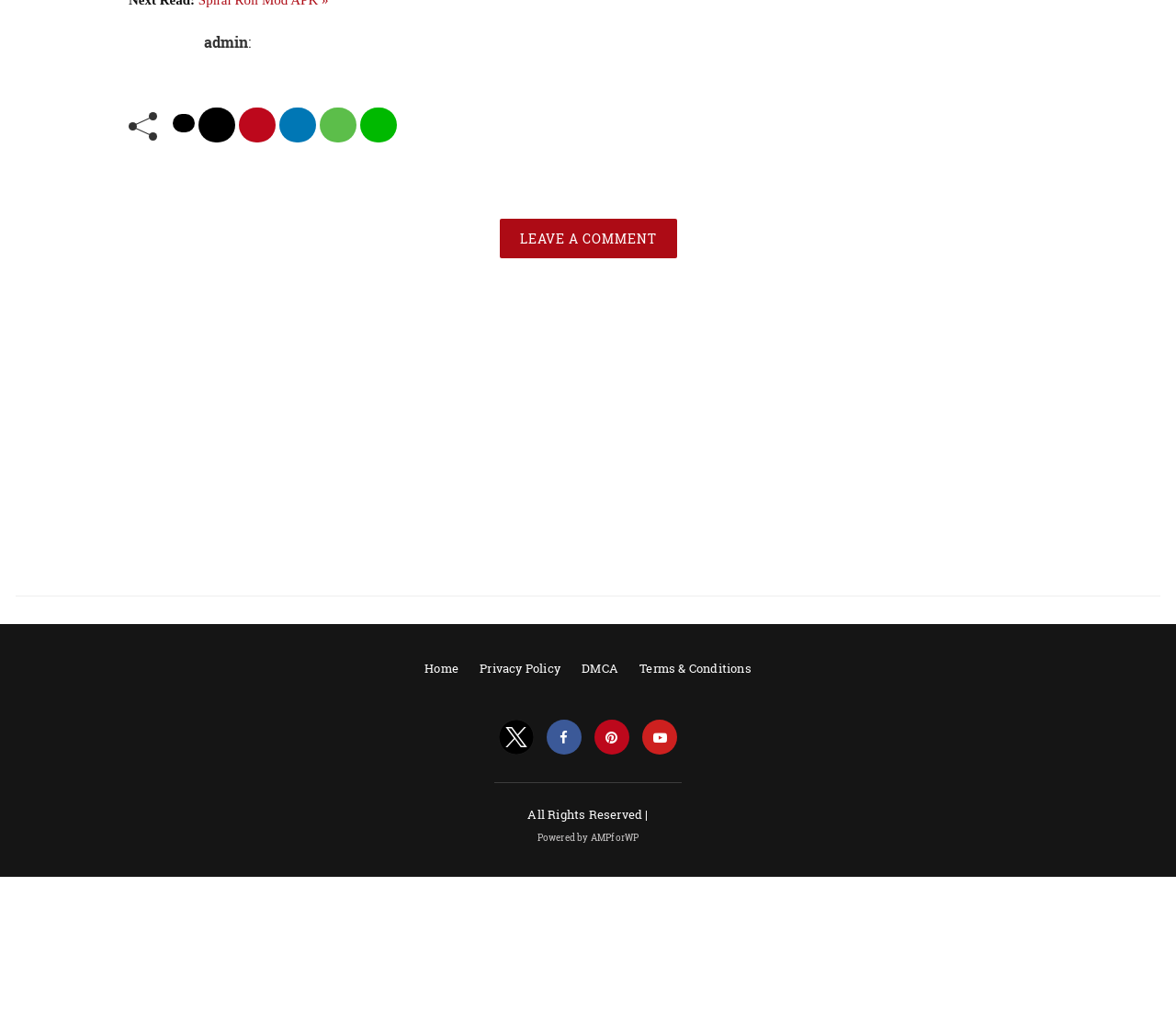Specify the bounding box coordinates of the area to click in order to follow the given instruction: "Leave a comment."

[0.425, 0.216, 0.575, 0.255]